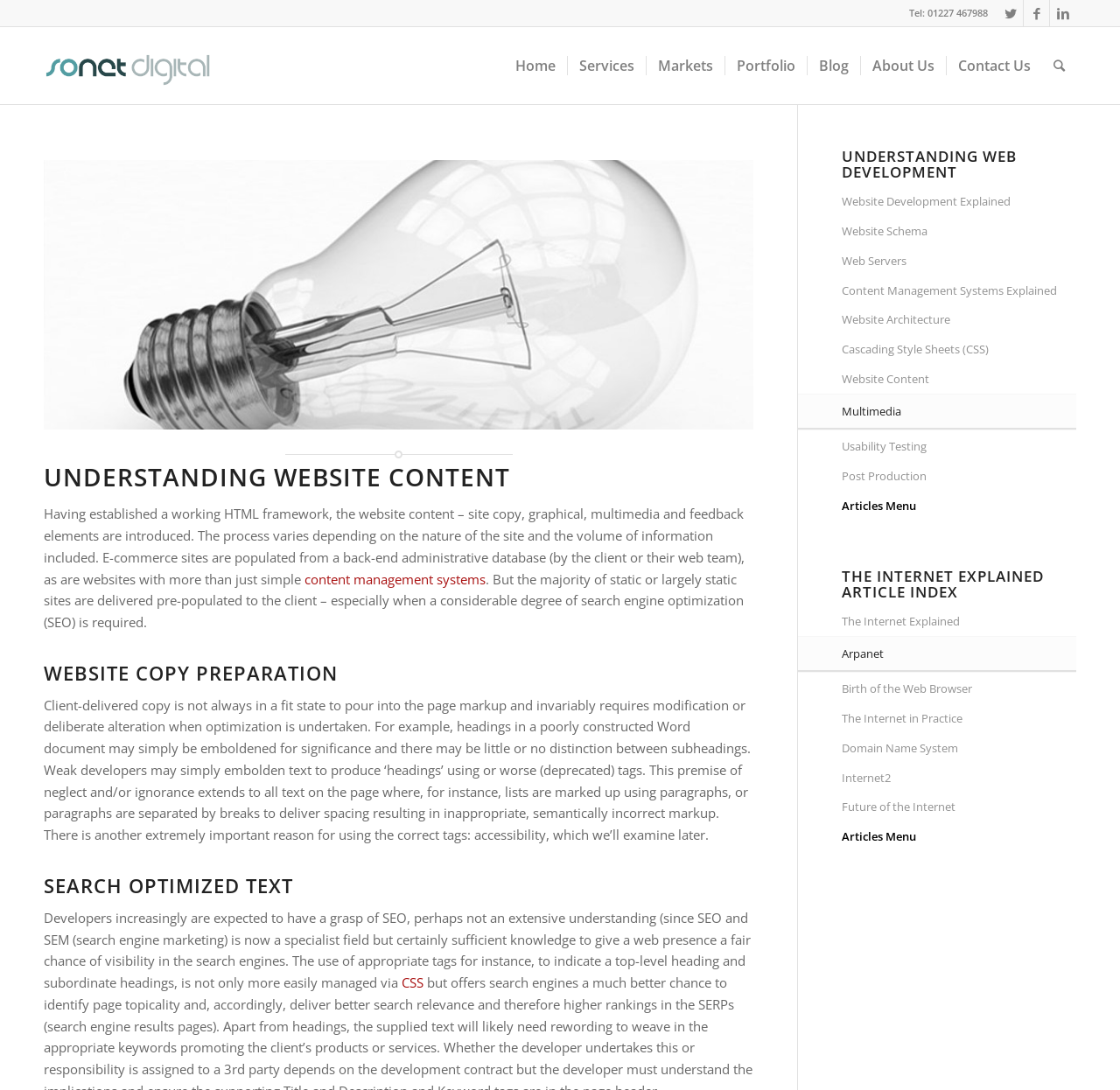Illustrate the webpage with a detailed description.

The webpage is titled "Understanding Website Content (Part.7) | Articles | Sonet Digital" and has a prominent logo of Sonet Digital at the top left corner. Below the logo, there is a navigation menu with links to "Home", "Services", "Markets", "Portfolio", "Blog", "About Us", and "Contact Us". 

On the top right corner, there is a phone number "Tel: 01227 467988" displayed. 

The main content of the webpage is divided into several sections. The first section is headed "UNDERSTANDING WEBSITE CONTENT" and discusses the process of introducing website content, including site copy, graphical, multimedia, and feedback elements. This section also mentions the importance of search engine optimization (SEO) and content management systems.

The next section is headed "WEBSITE COPY PREPARATION" and explains the need for modifying or altering client-delivered copy to ensure it is optimized for search engines and has correct markup. 

The third section is headed "SEARCH OPTIMIZED TEXT" and discusses the importance of using correct tags, such as headings, to indicate structure and improve search engine visibility. 

On the right side of the webpage, there is a complementary section with links to various articles related to web development, including "Website Development Explained", "Website Schema", "Web Servers", and others. 

At the bottom of the webpage, there is an "Articles Menu" section with links to various articles, including "The Internet Explained", "Arpanet", "Birth of the Web Browser", and others.